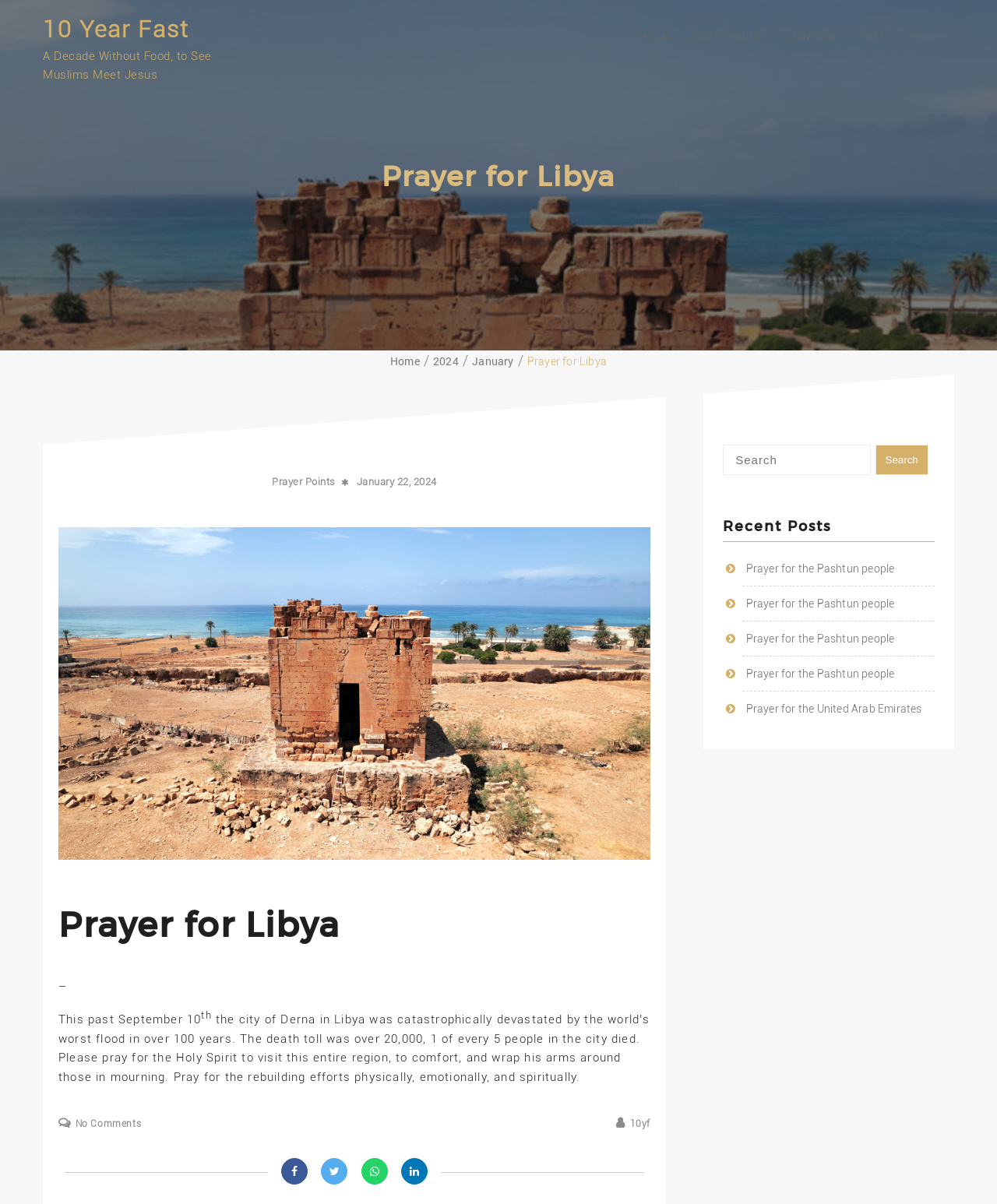Describe all significant elements and features of the webpage.

The webpage is dedicated to "Prayer for Libya – 10 Year Fast". At the top, there is a heading "10 Year Fast" with a link to the same title. Below it, there is a static text "A Decade Without Food, to See Muslims Meet Jesus". 

On the top-right corner, there are five links: "HOME", "BACKGROUND", "JOIN NOW", "PRAY!", and "FAQ". 

Below the top section, there is a layout table with a heading "Prayer for Libya" and a navigation section with breadcrumbs, including links to "Home", "2024", and "January". 

There is a large image taking up most of the width of the page, followed by an article section. Within the article, there are links to "Prayer Points" and "January 22, 2024". 

The main content of the article starts with a heading "Prayer for Libya" and then describes a devastating flood in the city of Derna in Libya, which resulted in over 20,000 deaths. The text asks readers to pray for the Holy Spirit to comfort and rebuild the region physically, emotionally, and spiritually. 

At the bottom of the article, there are links to share the post on social media and a comment section with no comments. 

On the right side of the page, there is a complementary section with a search bar and a heading "Recent Posts". Below the search bar, there are four links to recent posts, including "Prayer for the Pashtun people" and "Prayer for the United Arab Emirates".